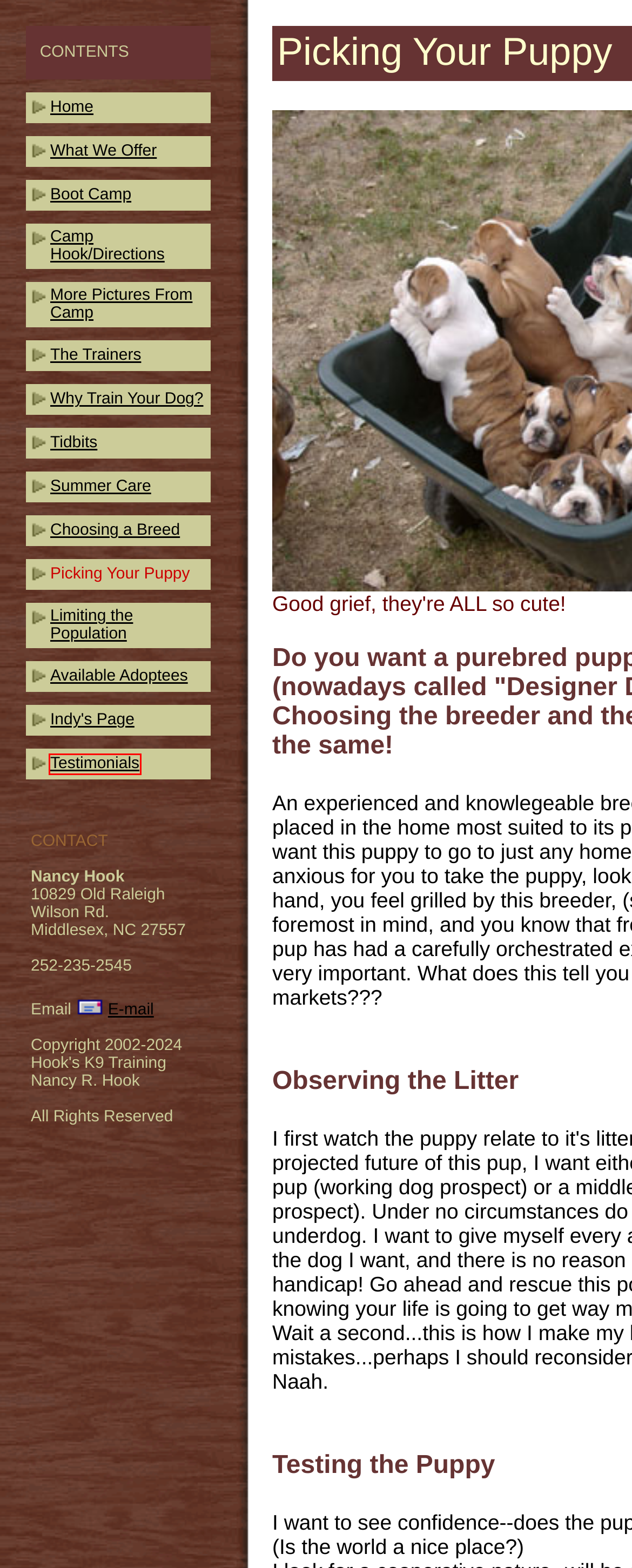With the provided screenshot showing a webpage and a red bounding box, determine which webpage description best fits the new page that appears after clicking the element inside the red box. Here are the options:
A. Hook's K9 Training : Available Adoptees
B. Hook's K9 Training
C. Hook's K9 Training : Camp Hook/Directions
D. Hook's K9 Training : Tidbits
E. Hook's K9 Training : More Pictures From Camp
F. Hook's K9 Training : Choosing a Breed
G. Hook's K9 Training : Indy's Page
H. Hook's K9 Training : Testimonials

H